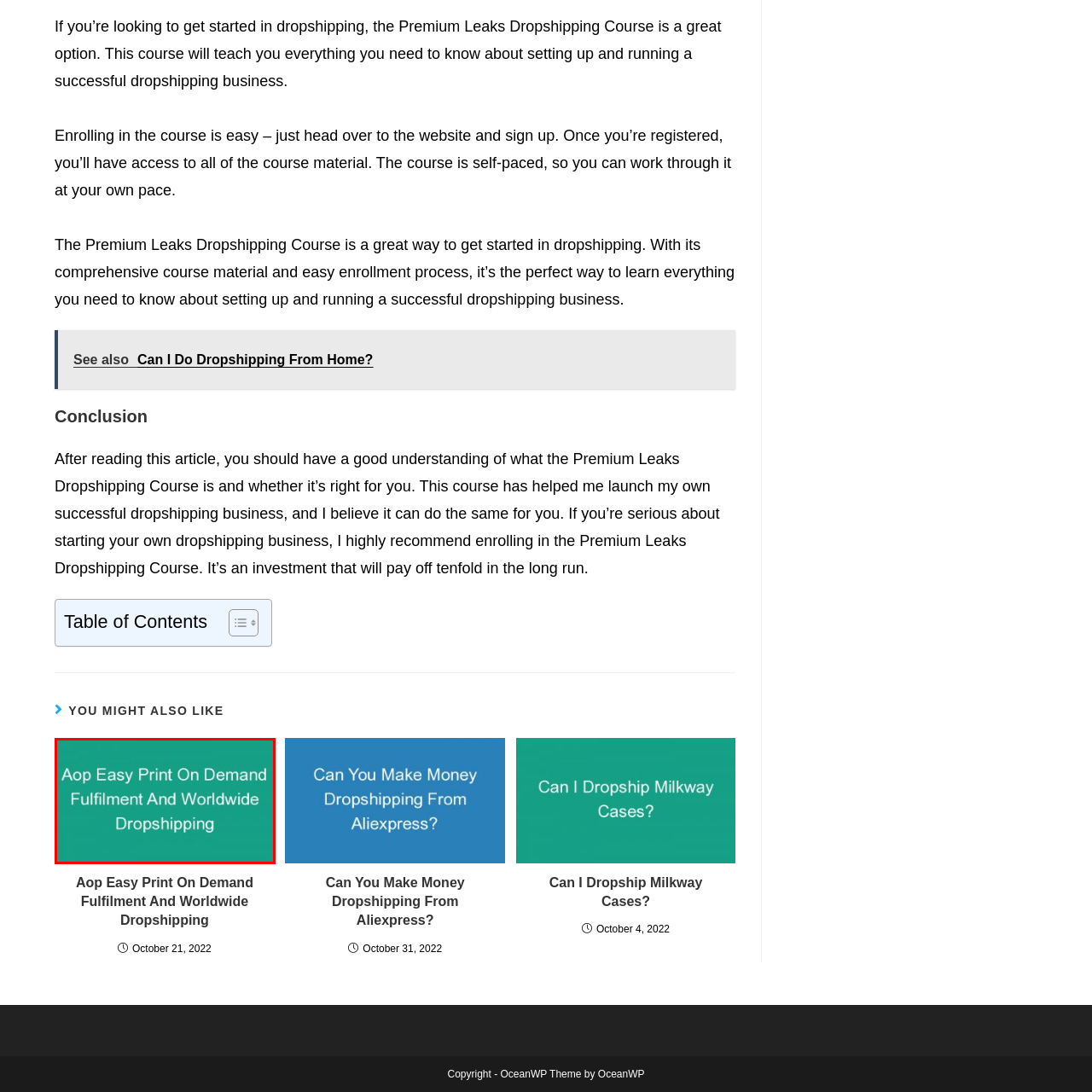Thoroughly describe the contents of the picture within the red frame.

The image features a bold title that reads "Aop Easy Print On Demand Fulfilment And Worldwide Dropshipping," set against a vibrant teal background. This title highlights a specific service related to dropshipping, which combines print-on-demand capabilities with global fulfillment. This approach allows entrepreneurs to create and sell customized products without the need for inventory, enabling efficient operation in the ecommerce space. The emphasis on "Worldwide Dropshipping" suggests that the service caters to a broad audience, making it an appealing choice for those looking to start or enhance their online business.